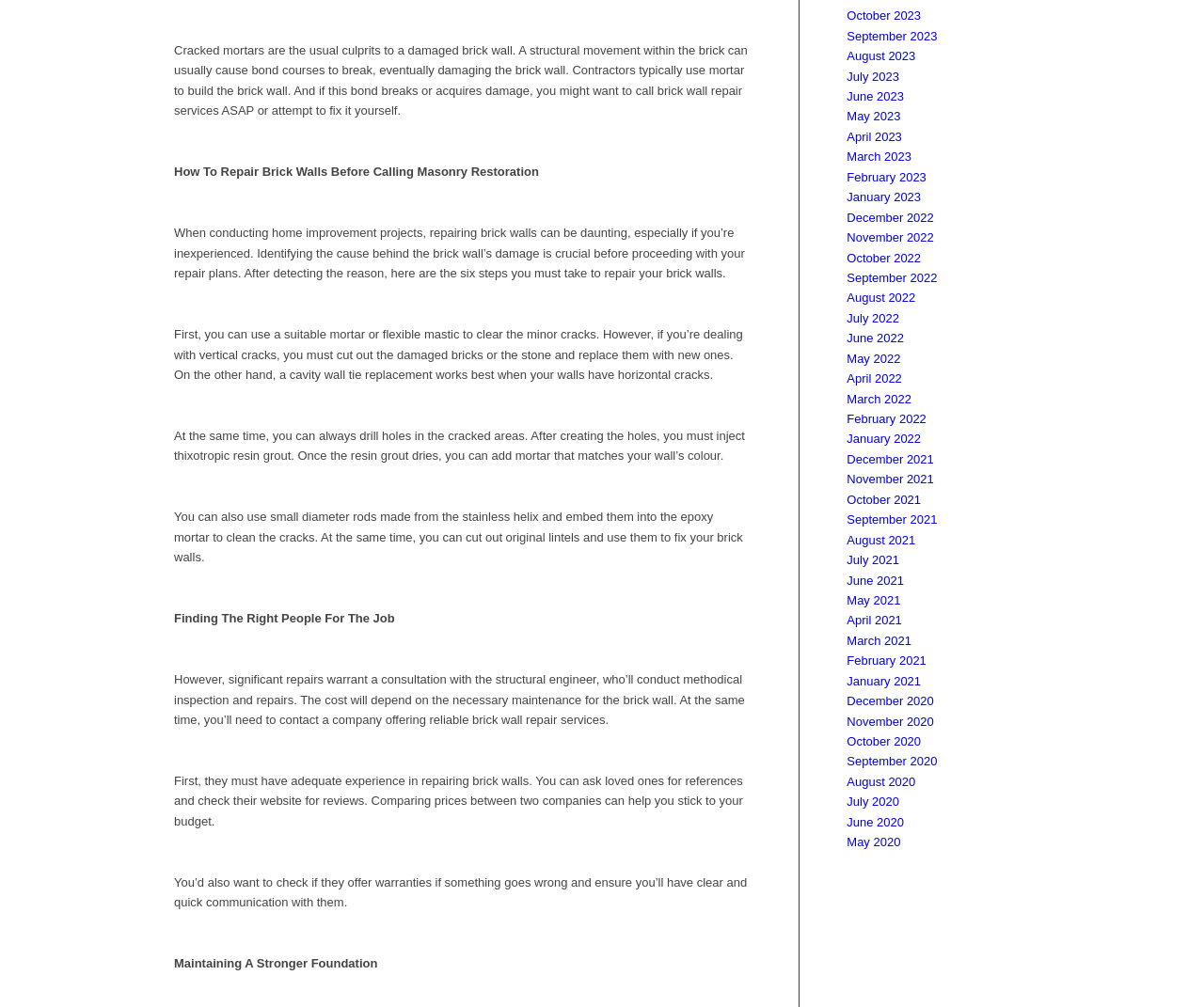Please find the bounding box coordinates of the clickable region needed to complete the following instruction: "Click on Finding The Right People For The Job". The bounding box coordinates must consist of four float numbers between 0 and 1, i.e., [left, top, right, bottom].

[0.145, 0.607, 0.328, 0.621]